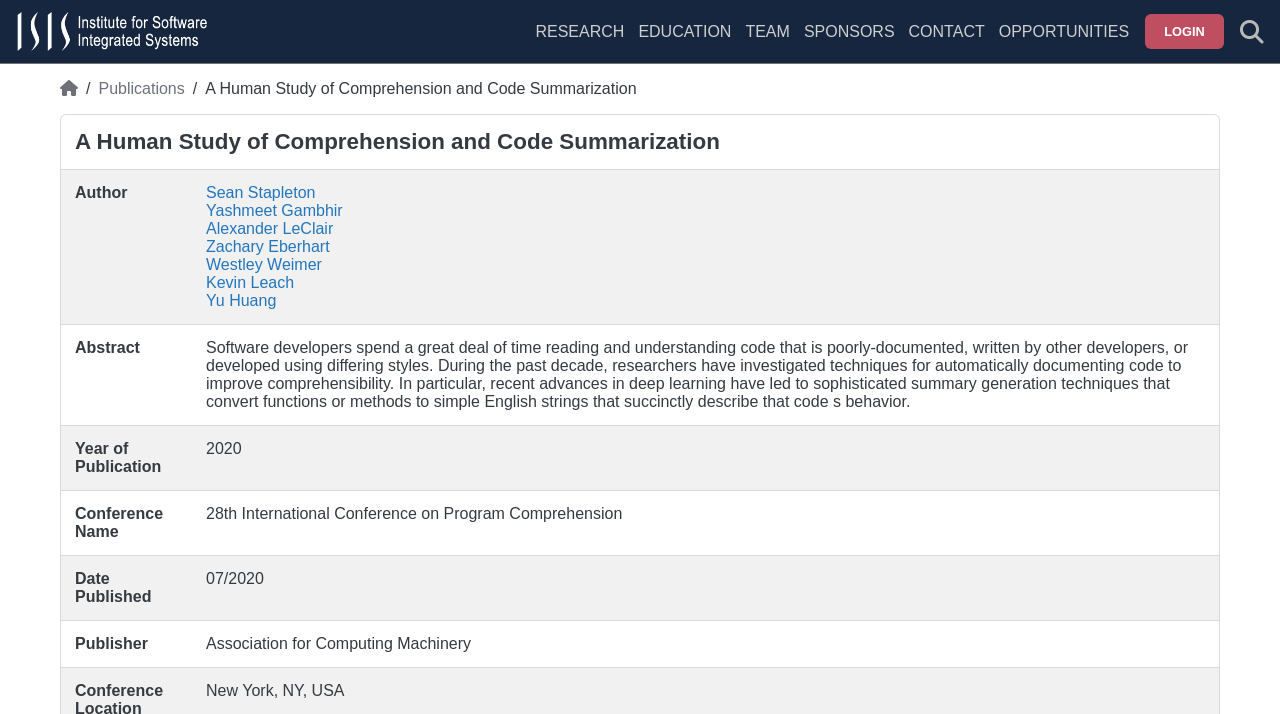What is the name of the conference where the research paper was published? Analyze the screenshot and reply with just one word or a short phrase.

28th International Conference on Program Comprehension